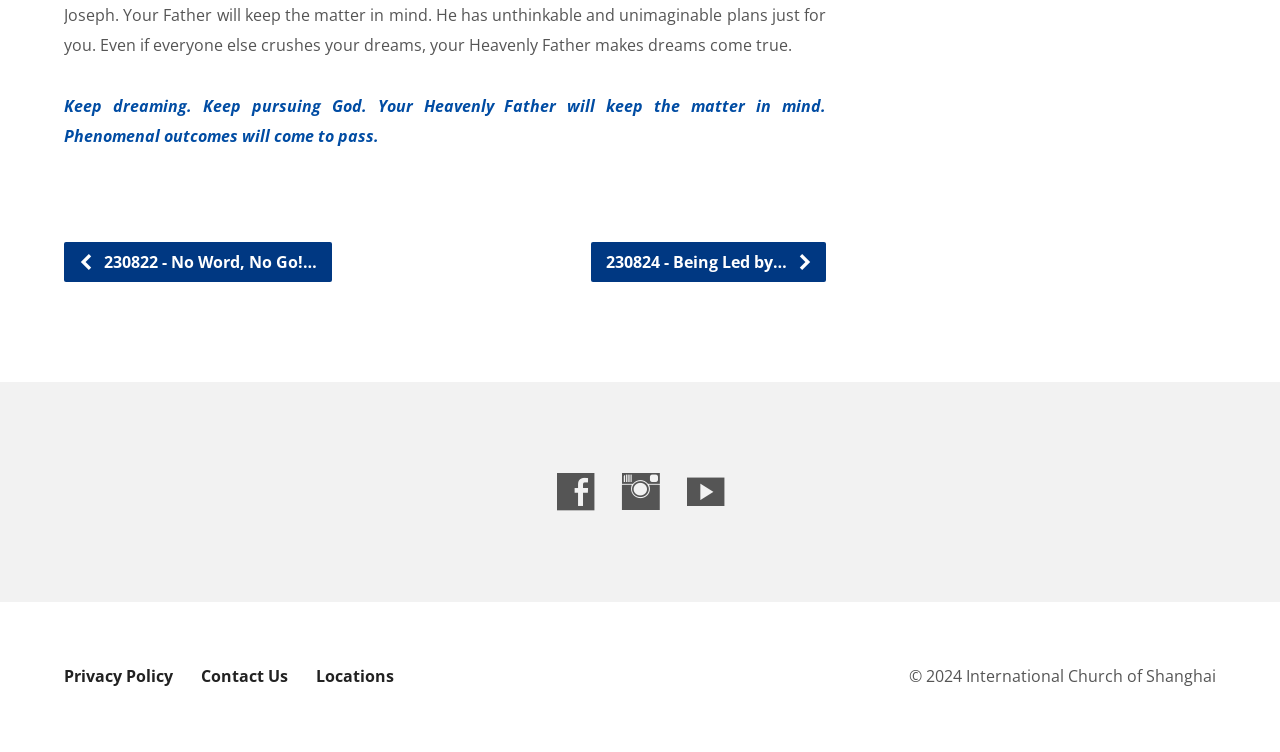How many social media links are there?
Provide an in-depth answer to the question, covering all aspects.

I found three social media links at the bottom of the page, represented by icons. They are likely links to the church's social media profiles.